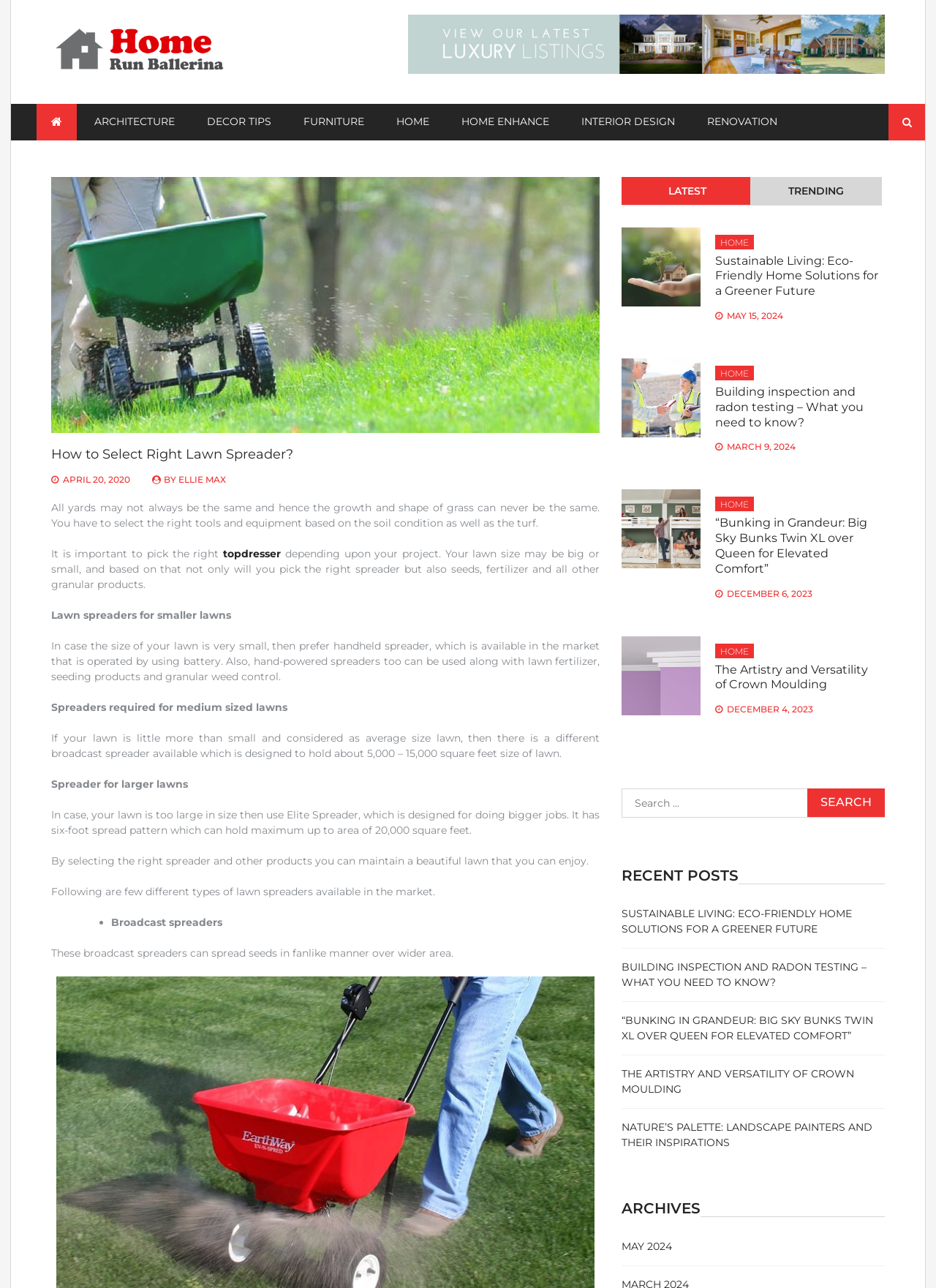Determine the bounding box coordinates of the element that should be clicked to execute the following command: "Click on the 'HOME' link".

[0.408, 0.081, 0.474, 0.108]